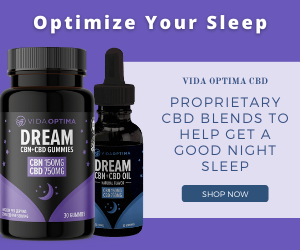What is the purpose of the CBD oil? Based on the screenshot, please respond with a single word or phrase.

Optimizing sleep